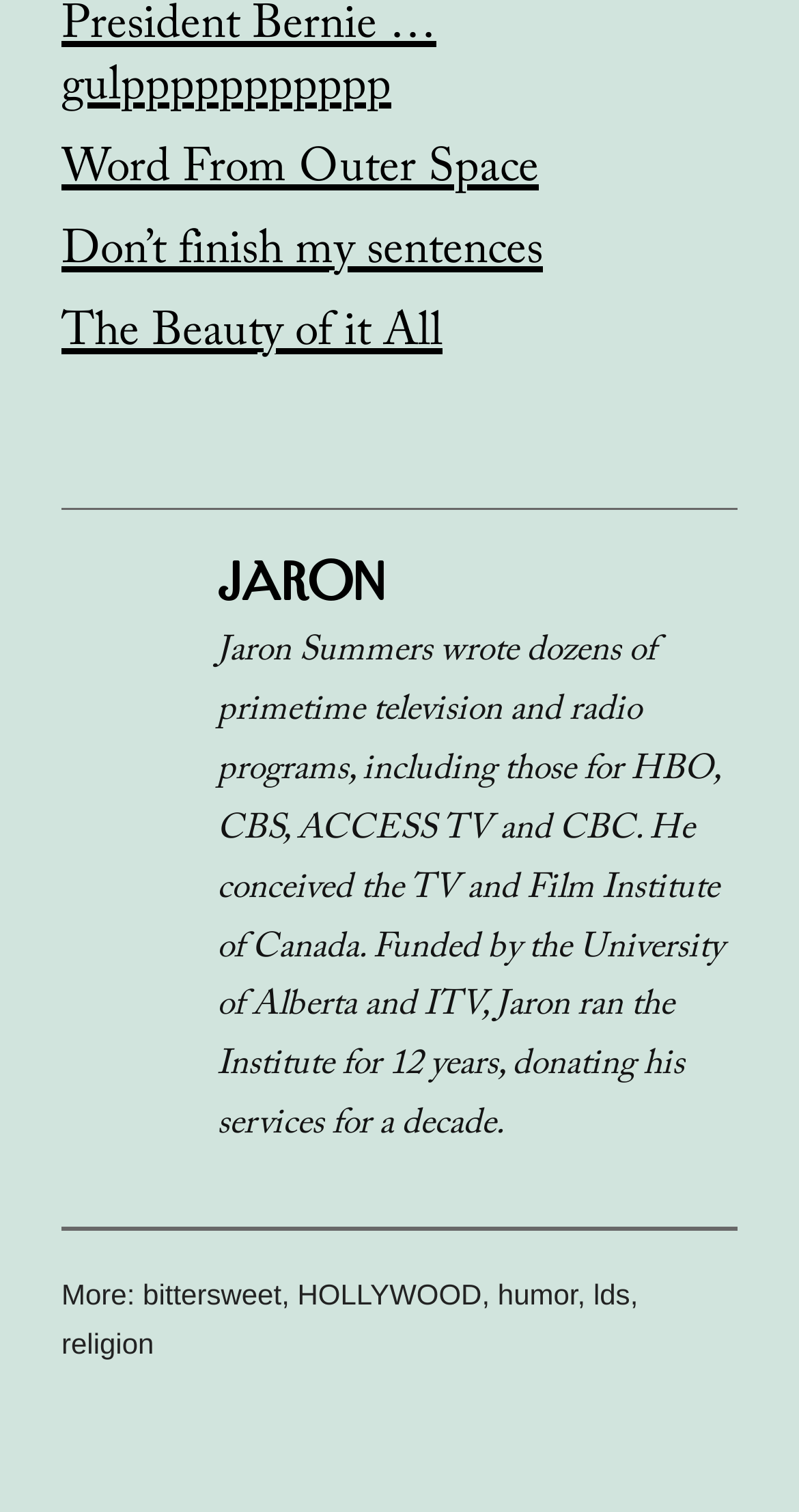Consider the image and give a detailed and elaborate answer to the question: 
What is Jaron's profession?

I found a StaticText element that describes Jaron's profession, stating that he 'wrote dozens of primetime television and radio programs'.